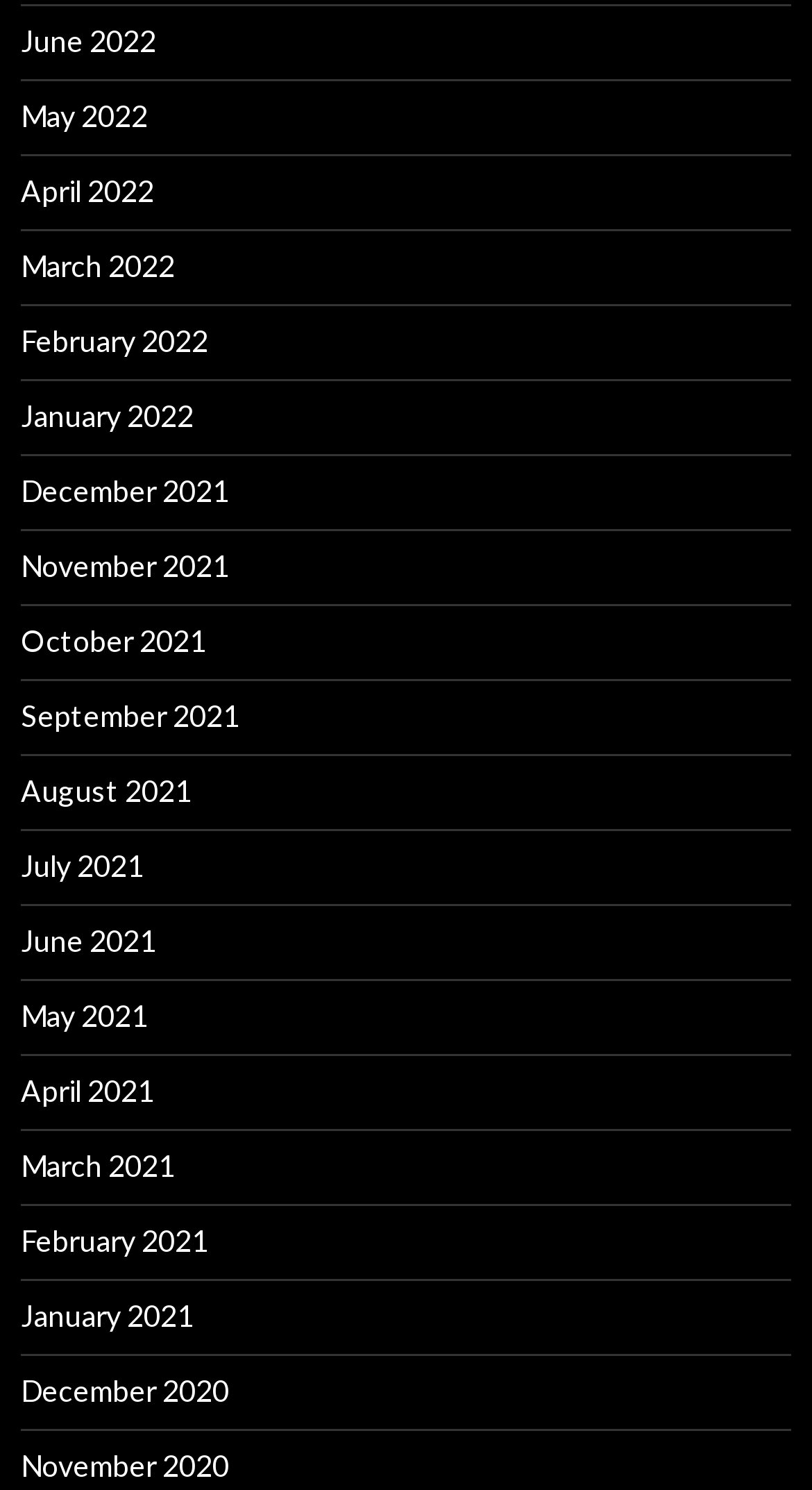How many links are listed in total?
Give a single word or phrase as your answer by examining the image.

17